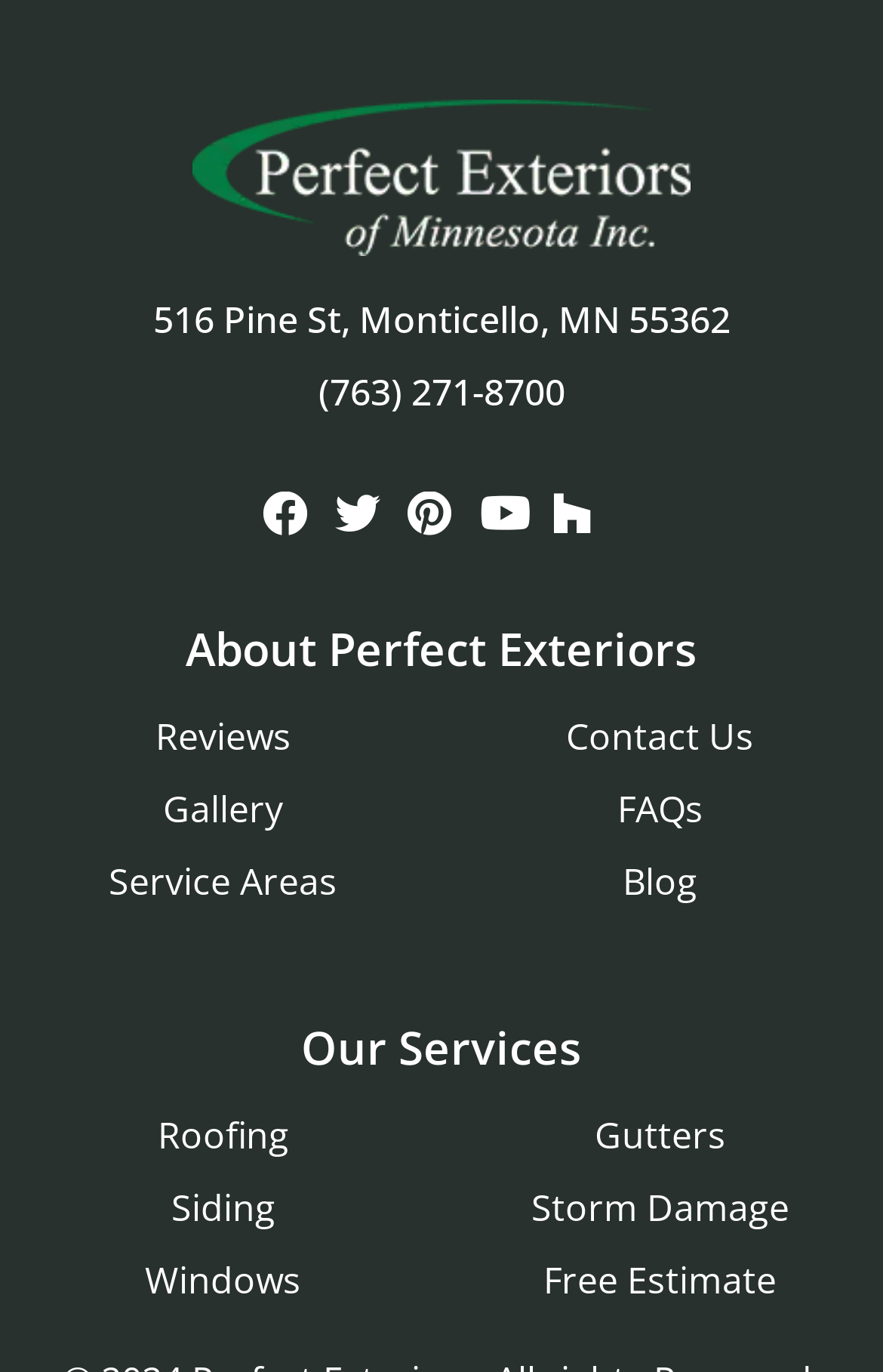Identify the bounding box coordinates of the area that should be clicked in order to complete the given instruction: "View company address". The bounding box coordinates should be four float numbers between 0 and 1, i.e., [left, top, right, bottom].

[0.173, 0.215, 0.827, 0.251]